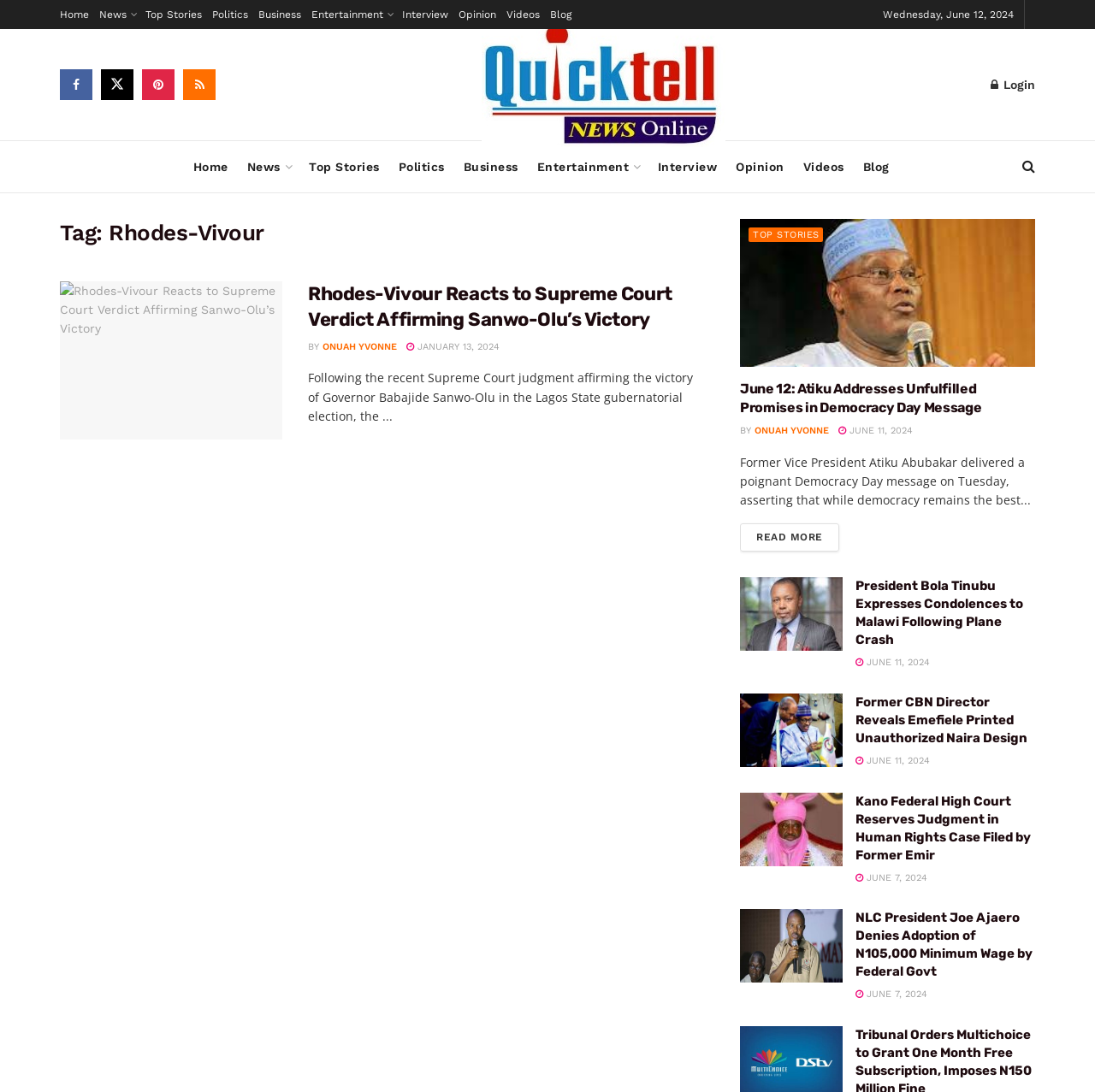From the element description ONUAH YVONNE, predict the bounding box coordinates of the UI element. The coordinates must be specified in the format (top-left x, top-left y, bottom-right x, bottom-right y) and should be within the 0 to 1 range.

[0.295, 0.313, 0.362, 0.323]